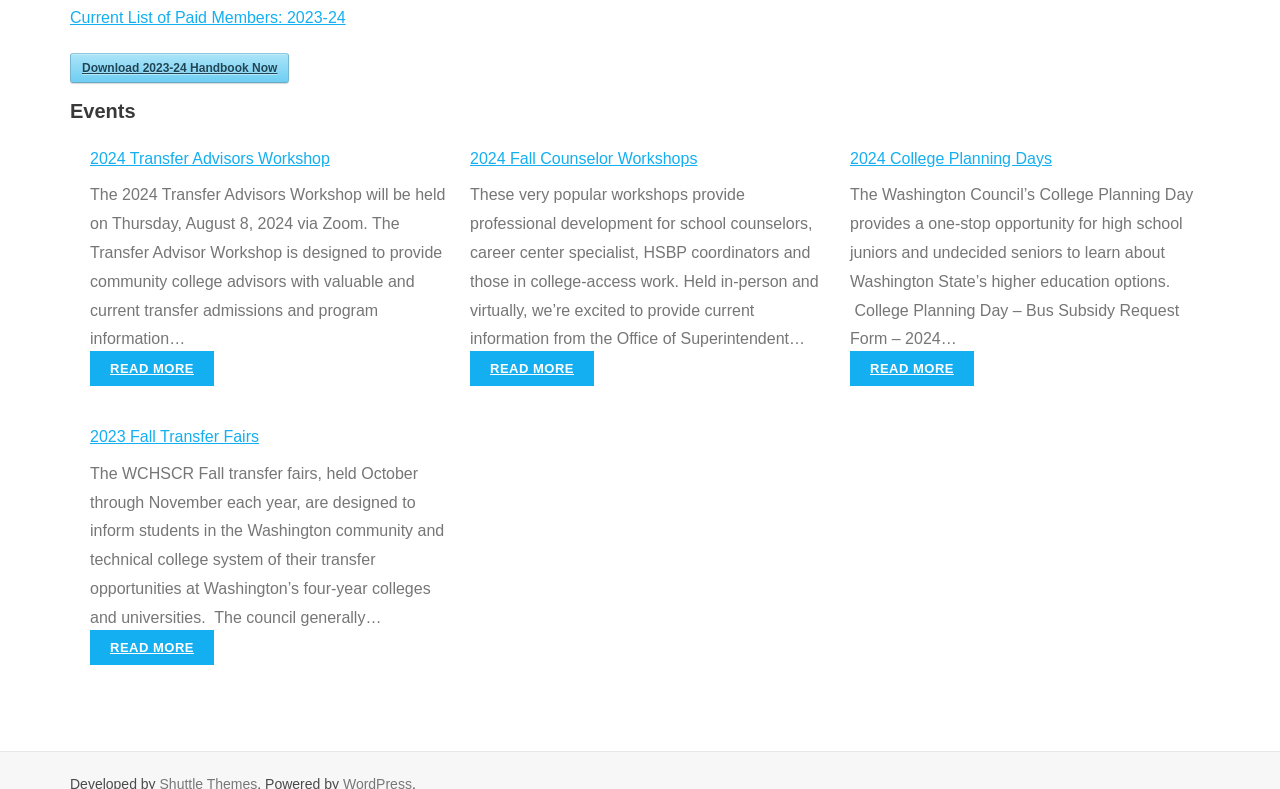Show the bounding box coordinates for the HTML element as described: "Read More".

[0.07, 0.445, 0.167, 0.49]